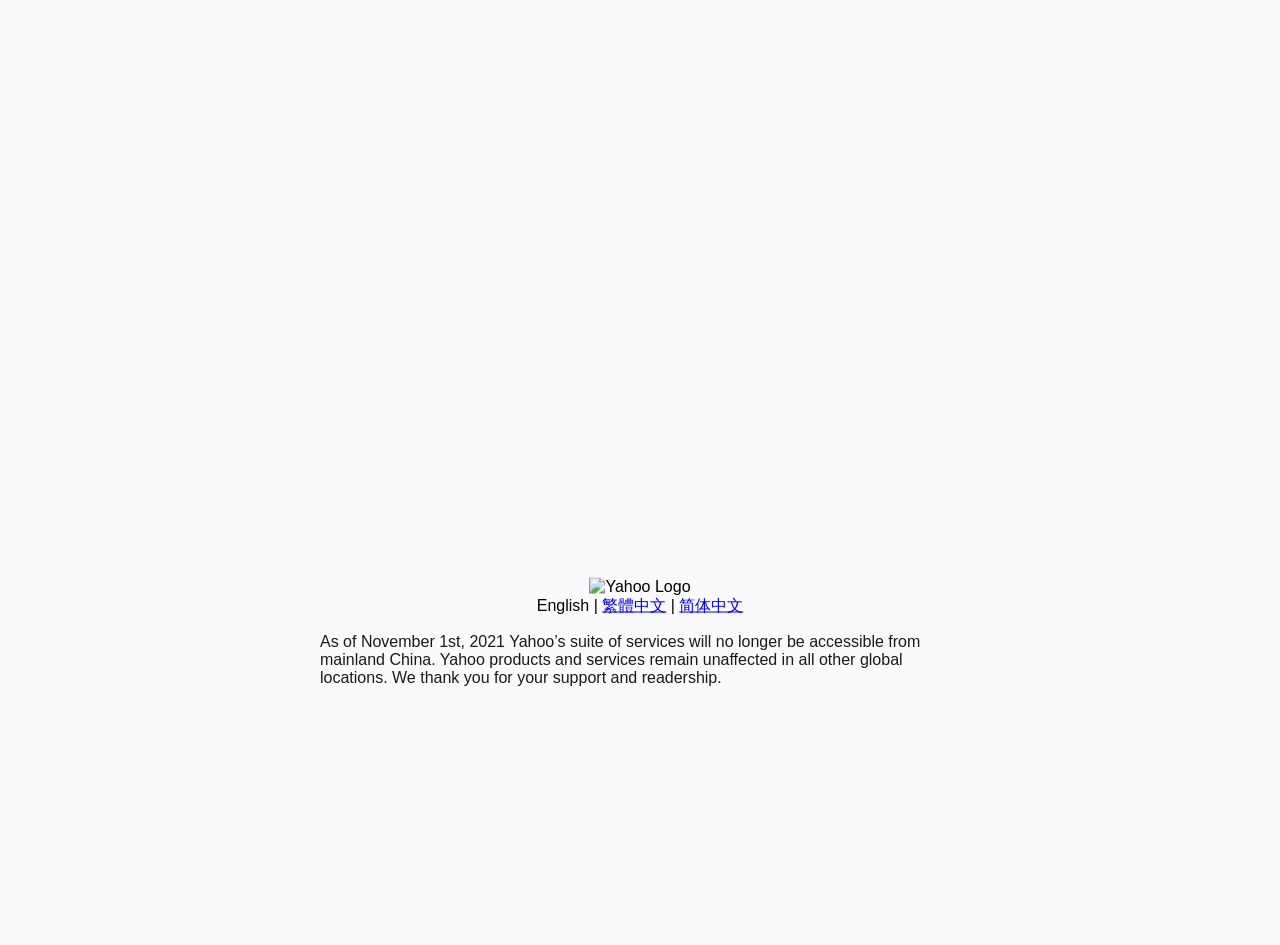Given the element description: "简体中文", predict the bounding box coordinates of the UI element it refers to, using four float numbers between 0 and 1, i.e., [left, top, right, bottom].

[0.531, 0.631, 0.581, 0.649]